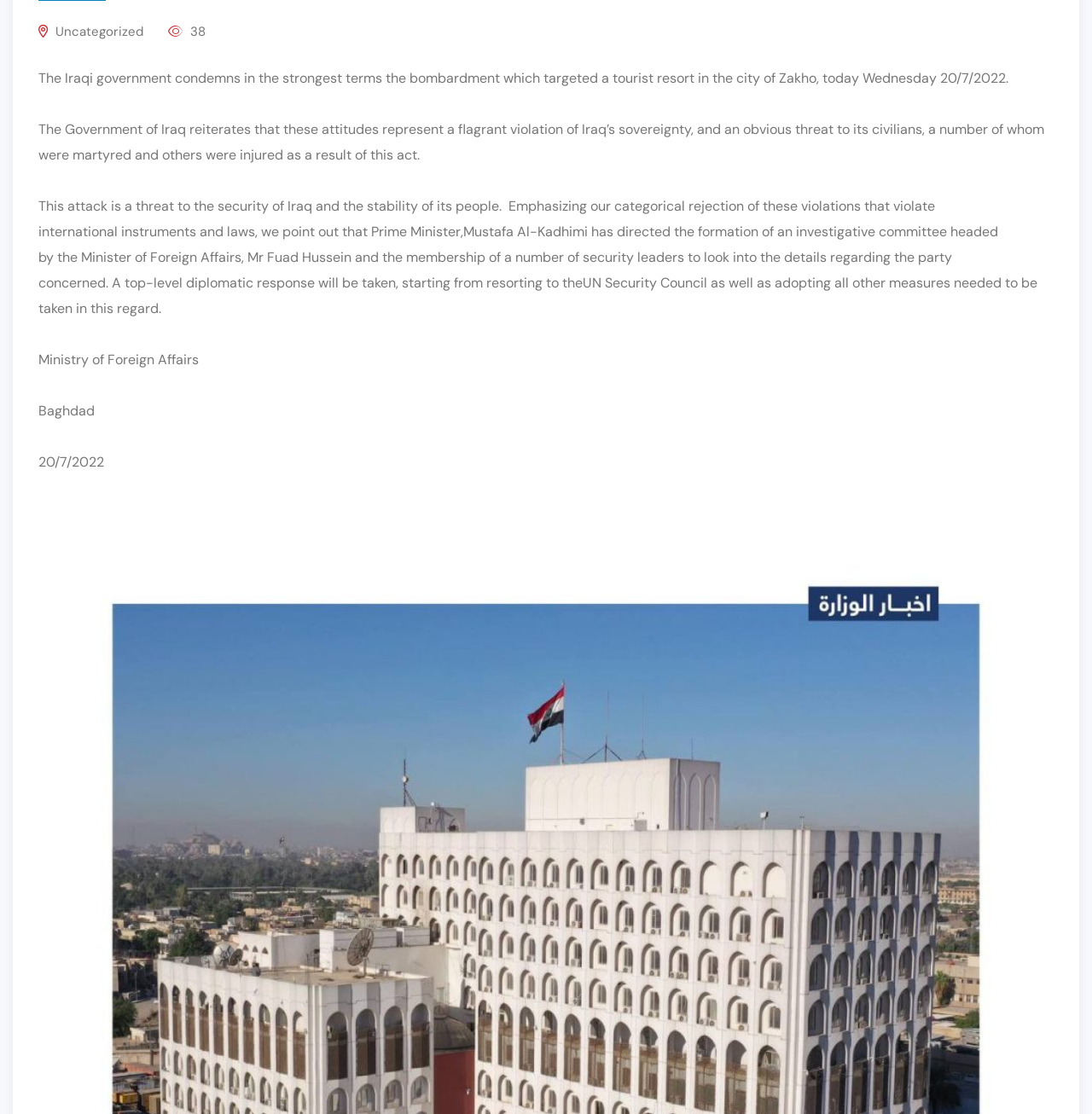Based on the element description, predict the bounding box coordinates (top-left x, top-left y, bottom-right x, bottom-right y) for the UI element in the screenshot: 38

[0.154, 0.021, 0.188, 0.036]